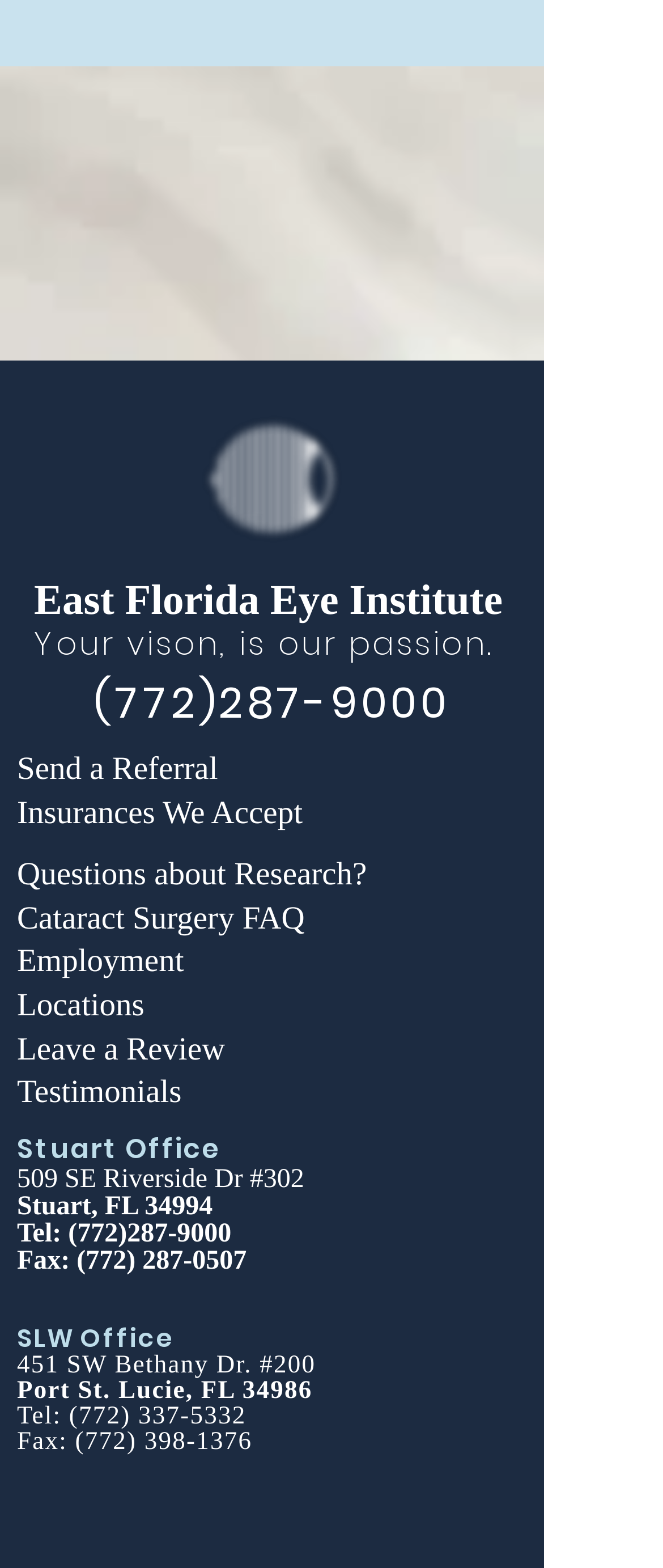What is the fax number of the SLW Office?
Using the image provided, answer with just one word or phrase.

(772) 398-1376